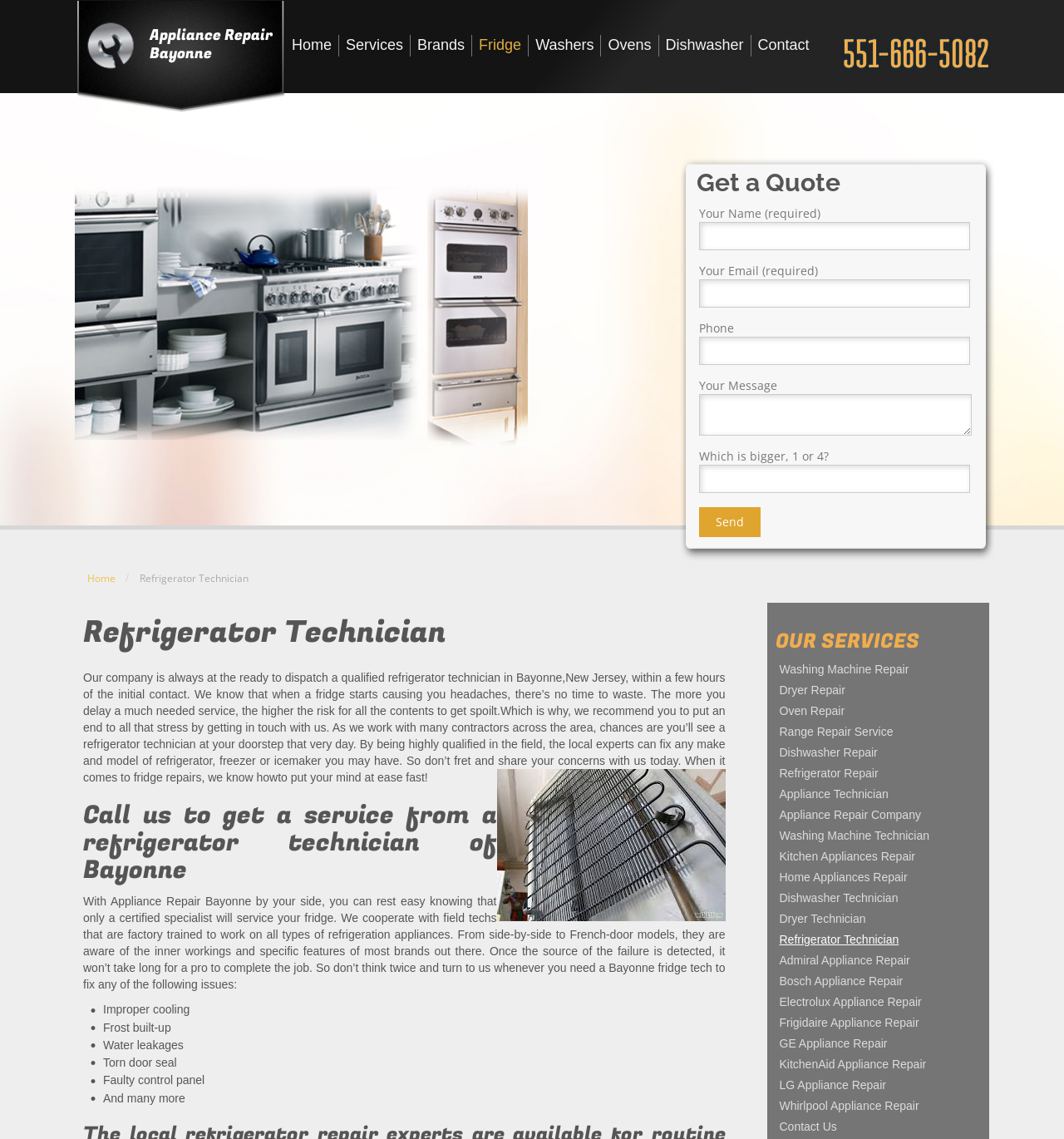Give a full account of the webpage's elements and their arrangement.

This webpage is about a refrigerator technician service company in Bayonne, NJ. At the top, there is a logo with the company name and a phone number. Below the logo, there are several links to different appliance repair services, including "Home", "Services", "Brands", and "Contact". 

To the left of the links, there is a heading "Appliance Repair Bayonne" and a brief description of the company's services. Below this, there is a contact form where users can input their name, email, phone number, and message to request a quote. 

On the right side of the page, there is a section with the heading "OUR SERVICES" that lists various appliance repair services, including washing machine, dryer, oven, and refrigerator repair. Below this, there are links to specific brands, such as Admiral, Bosch, and Whirlpool, that the company services.

In the main content area, there is a detailed description of the company's refrigerator technician services, including the benefits of using their service and the types of issues they can fix, such as improper cooling, frost built-up, and faulty control panels. There is also a call-to-action to contact the company to get a service from a refrigerator technician in Bayonne.